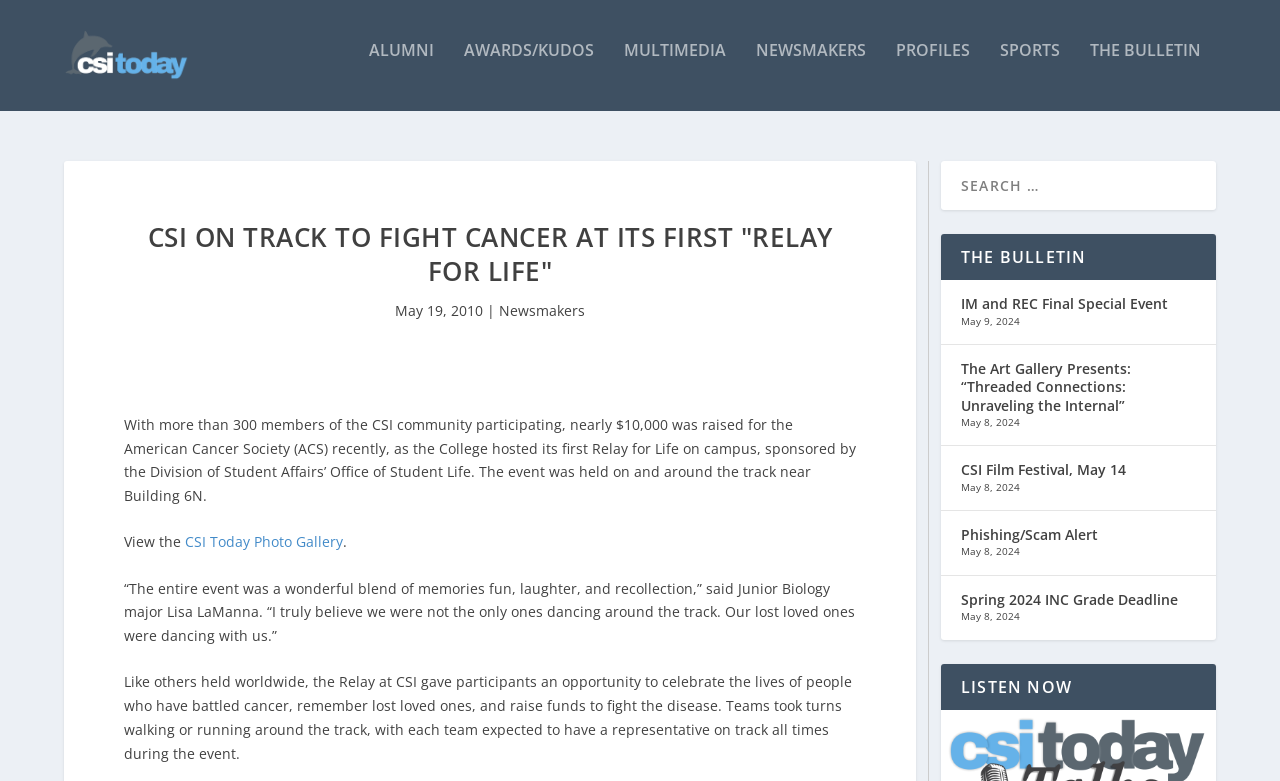How much money was raised for the American Cancer Society?
Please analyze the image and answer the question with as much detail as possible.

I found the amount of money raised for the American Cancer Society by reading the text of the StaticText element at [0.097, 0.517, 0.669, 0.632] which mentions that 'nearly $10,000 was raised for the American Cancer Society (ACS)'.